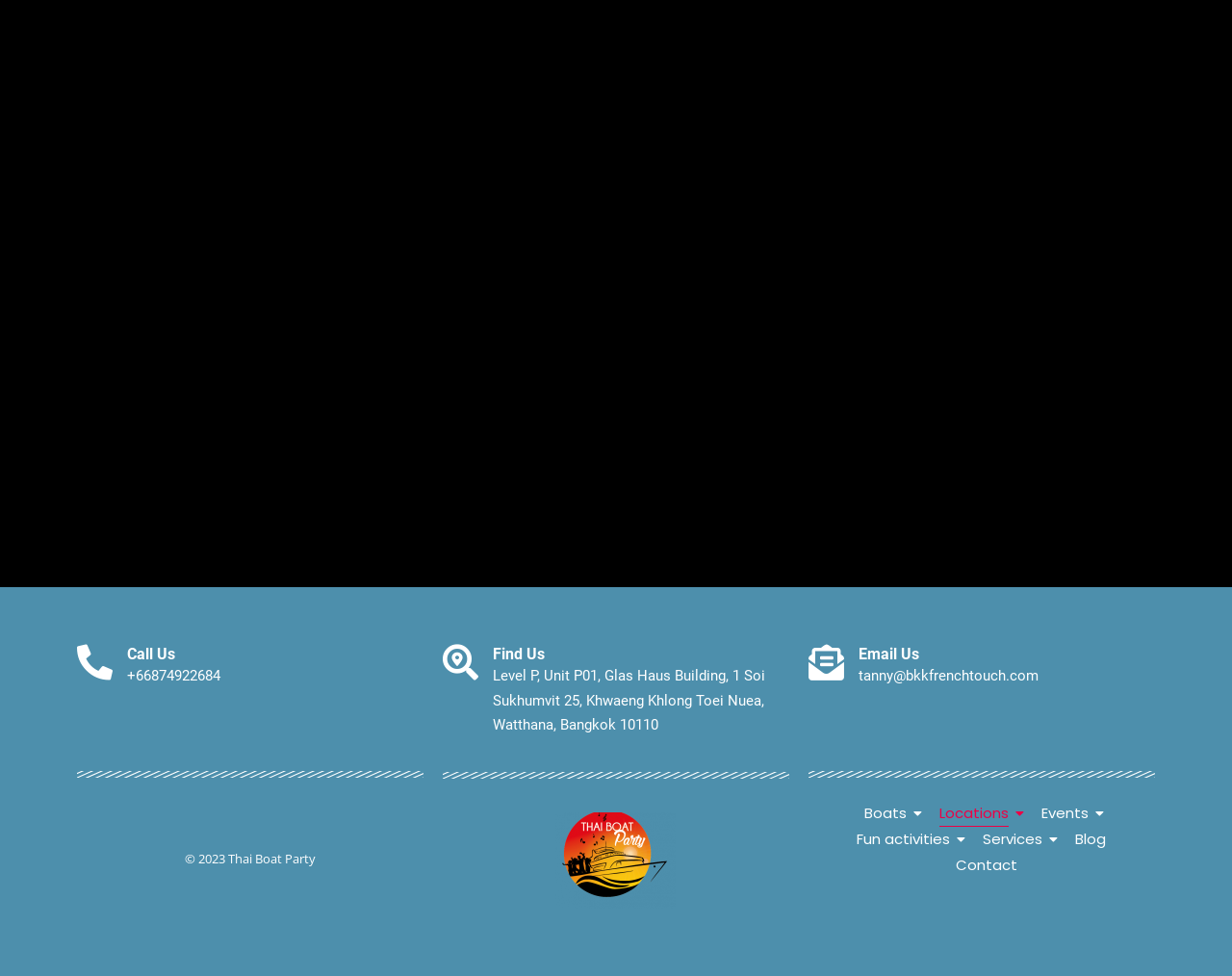Pinpoint the bounding box coordinates of the clickable element to carry out the following instruction: "Search."

None